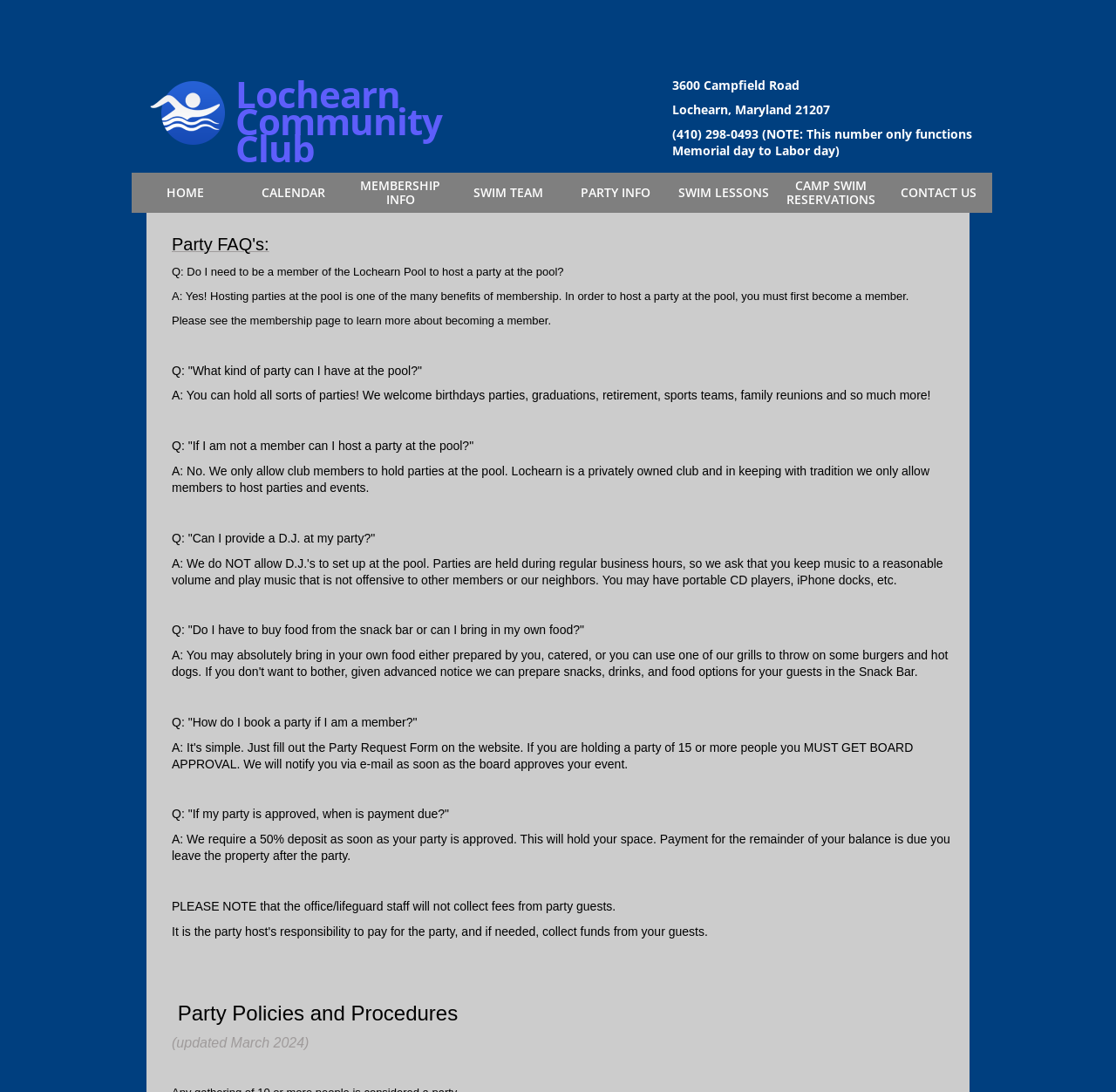Locate the bounding box coordinates of the element to click to perform the following action: 'Click CONTACT US'. The coordinates should be given as four float values between 0 and 1, in the form of [left, top, right, bottom].

[0.793, 0.17, 0.889, 0.183]